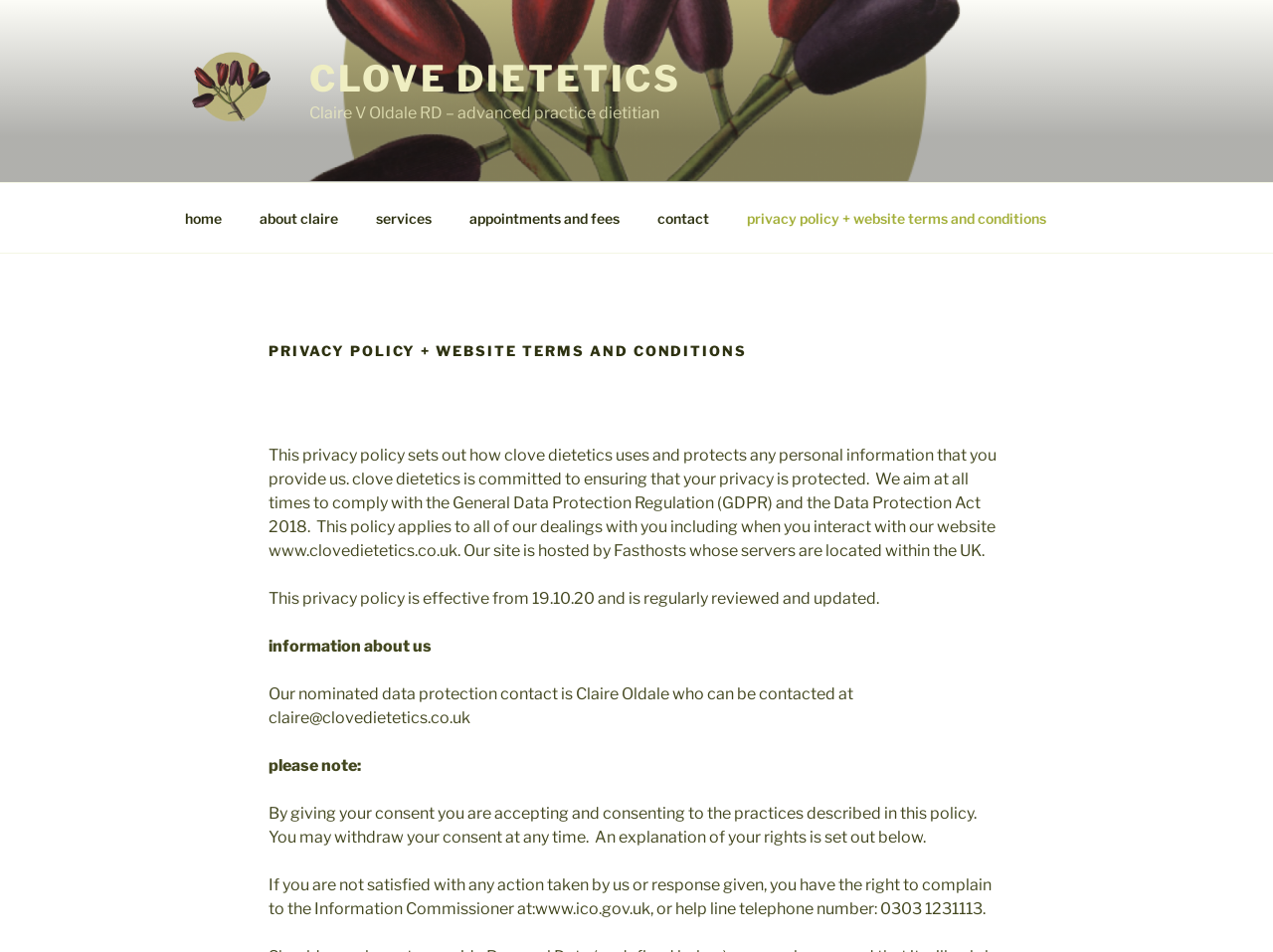Using the webpage screenshot, find the UI element described by services. Provide the bounding box coordinates in the format (top-left x, top-left y, bottom-right x, bottom-right y), ensuring all values are floating point numbers between 0 and 1.

[0.281, 0.203, 0.352, 0.254]